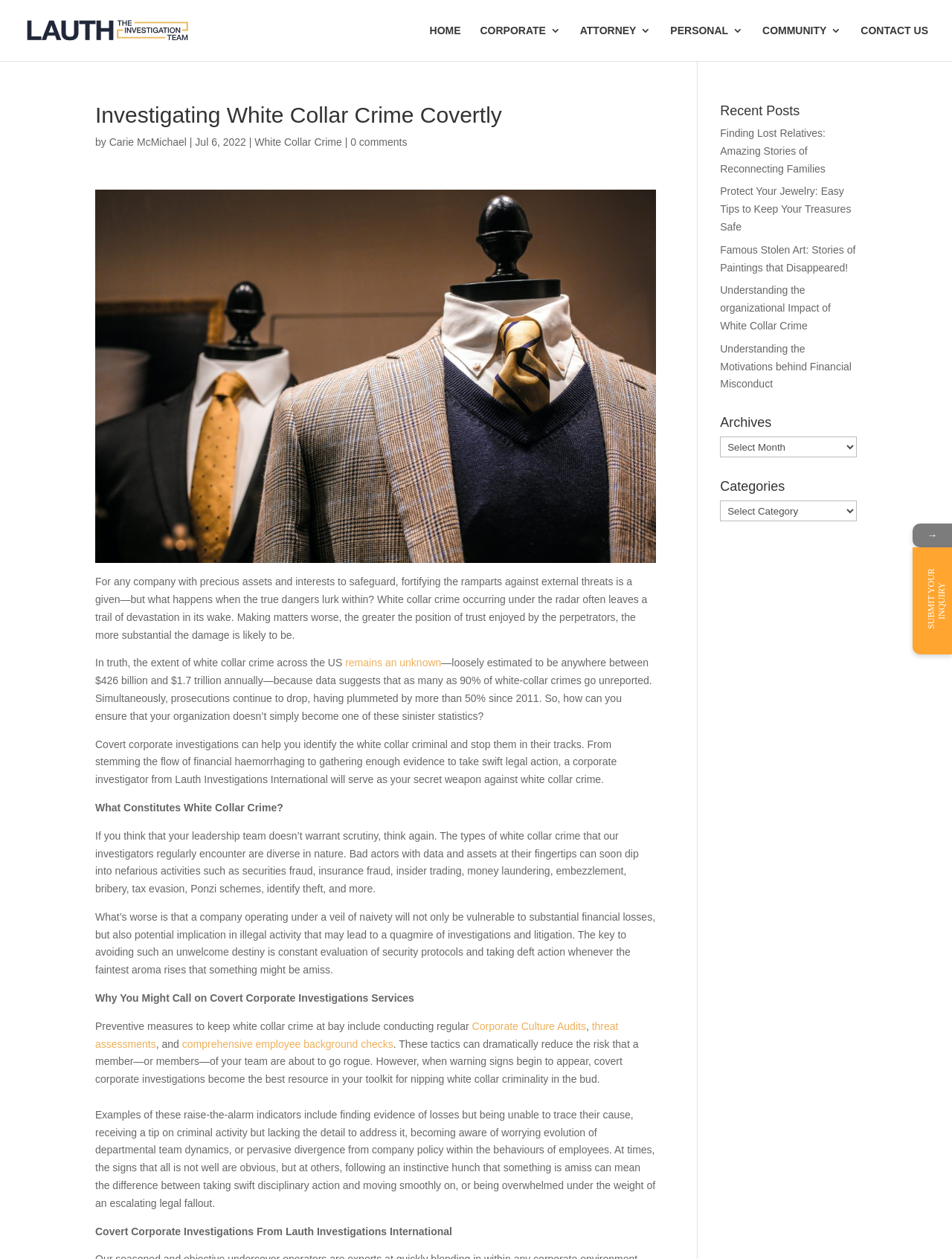Identify the bounding box coordinates of the region that needs to be clicked to carry out this instruction: "Submit your inquiry". Provide these coordinates as four float numbers ranging from 0 to 1, i.e., [left, top, right, bottom].

[0.973, 0.451, 0.995, 0.5]